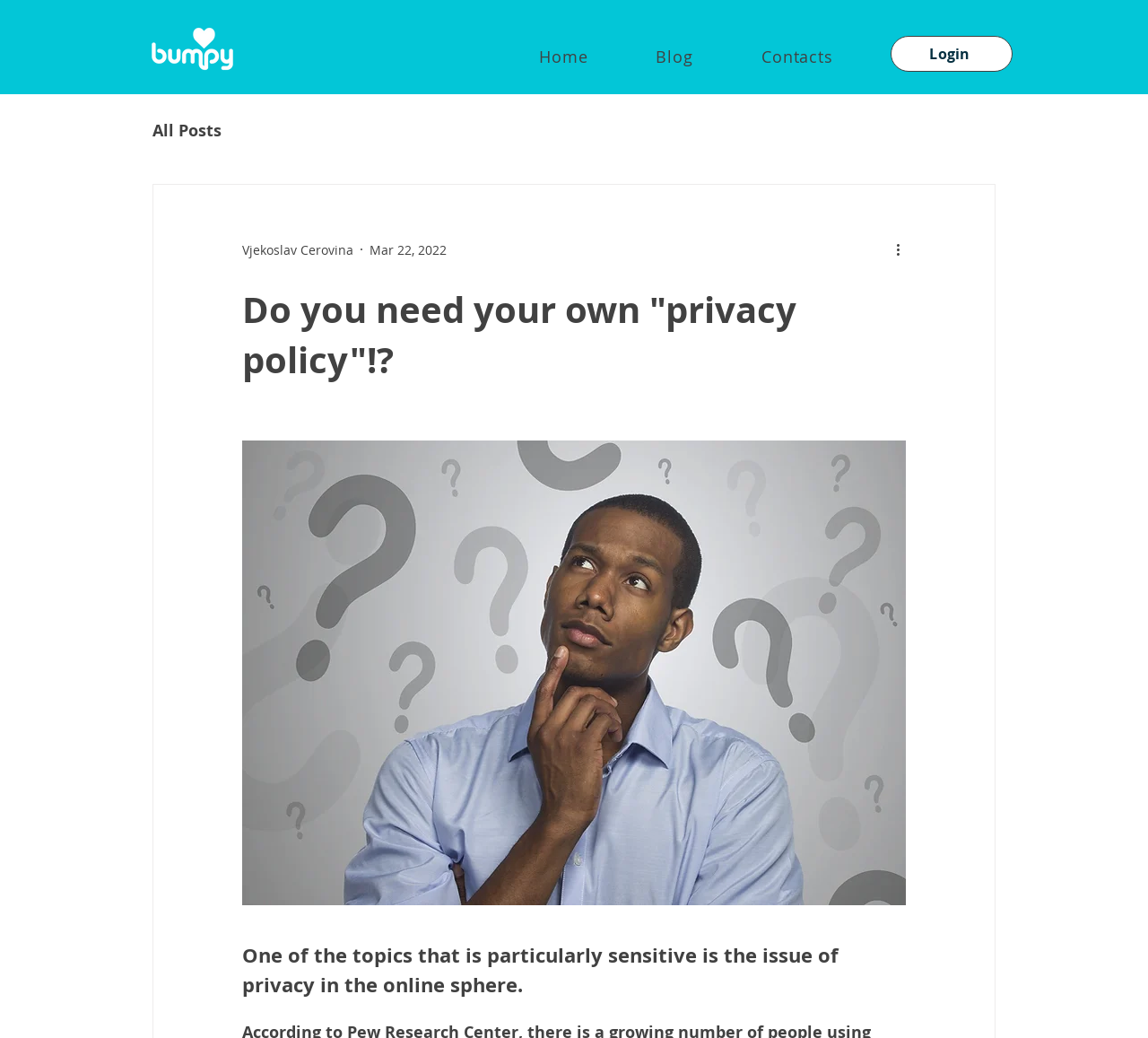Provide your answer in one word or a succinct phrase for the question: 
What is the date of the blog post?

Mar 22, 2022